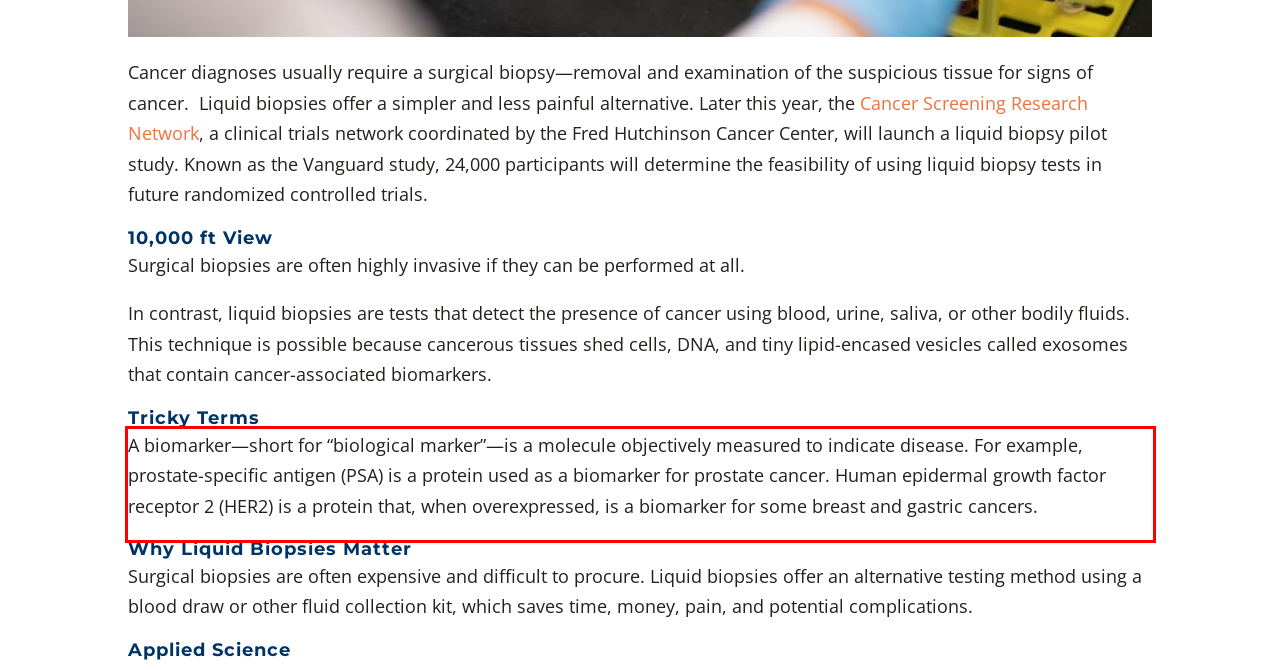Review the webpage screenshot provided, and perform OCR to extract the text from the red bounding box.

A biomarker—short for “biological marker”—is a molecule objectively measured to indicate disease. For example, prostate-specific antigen (PSA) is a protein used as a biomarker for prostate cancer. Human epidermal growth factor receptor 2 (HER2) is a protein that, when overexpressed, is a biomarker for some breast and gastric cancers.